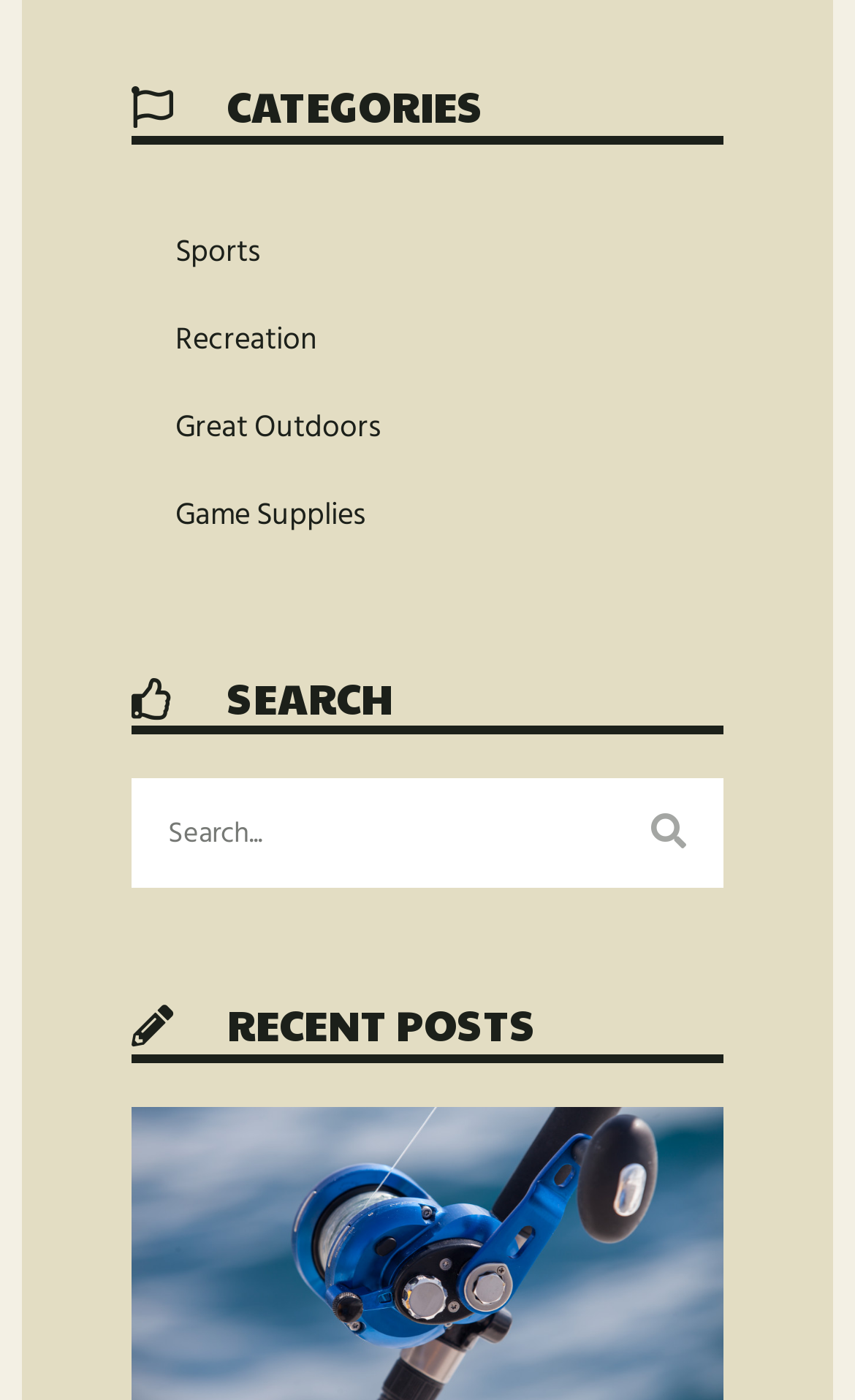Identify the bounding box for the given UI element using the description provided. Coordinates should be in the format (top-left x, top-left y, bottom-right x, bottom-right y) and must be between 0 and 1. Here is the description: compressor

None